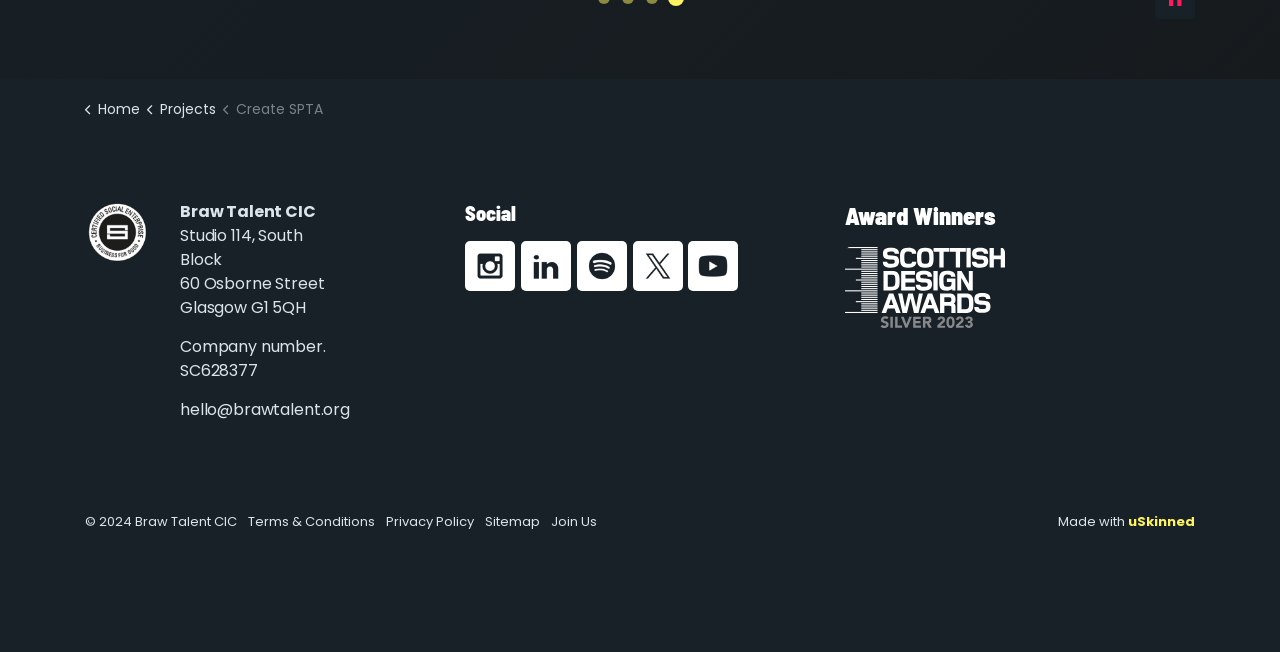Please respond to the question using a single word or phrase:
What is the copyright year?

2024